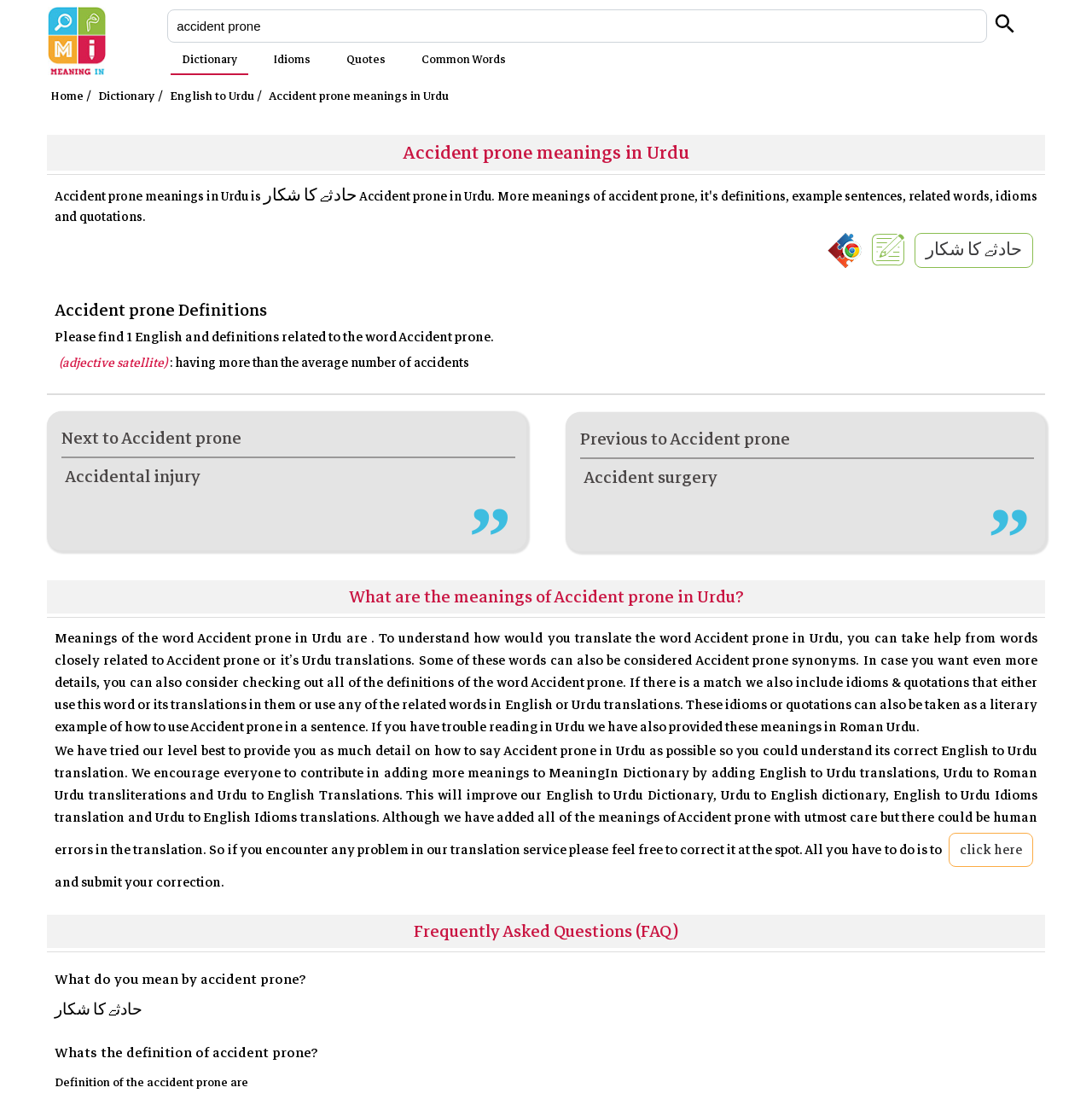What is the purpose of the Search button?
Please describe in detail the information shown in the image to answer the question.

The Search button is located next to the textbox 'Search English اردو or Roman Urdu'. Its purpose is to search for English or Urdu words, allowing users to find their meanings and definitions.